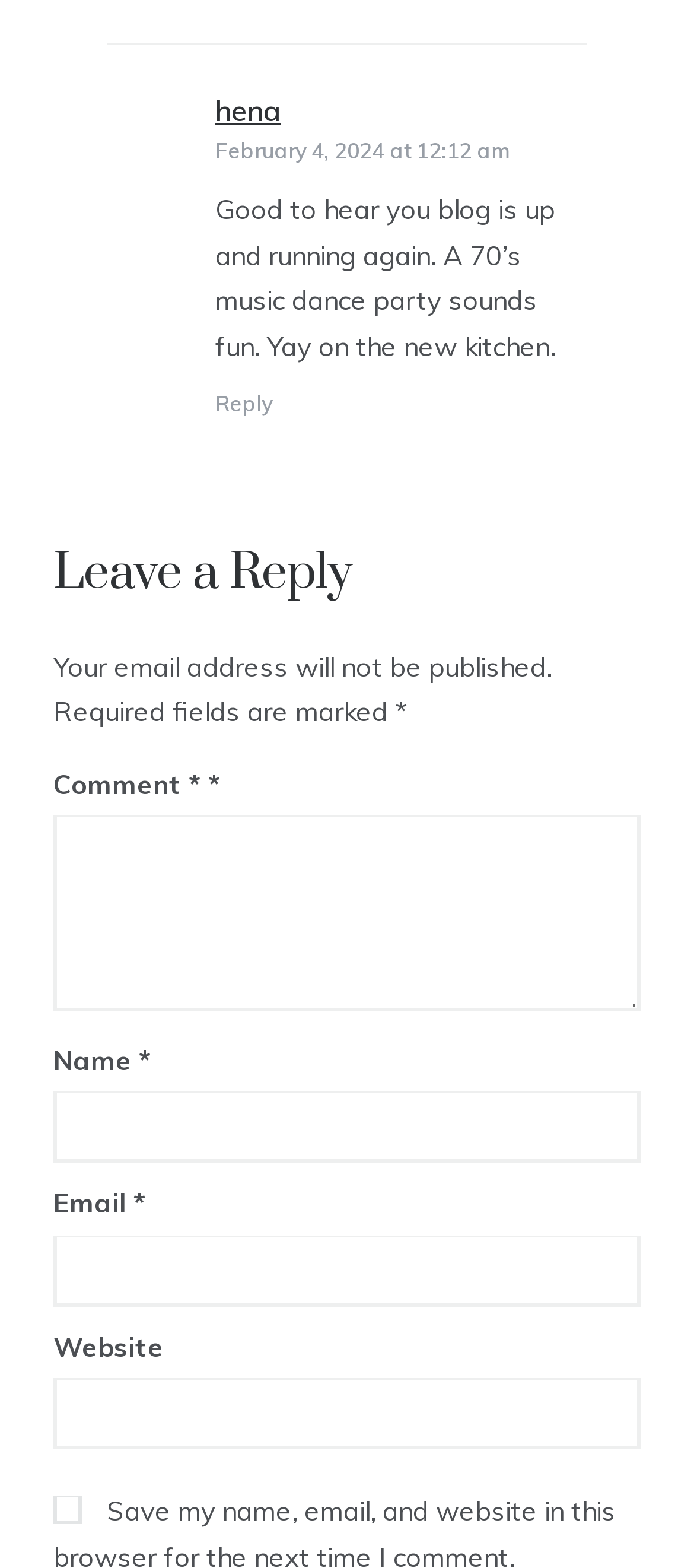Find the bounding box of the web element that fits this description: "hena".

[0.31, 0.059, 0.405, 0.082]